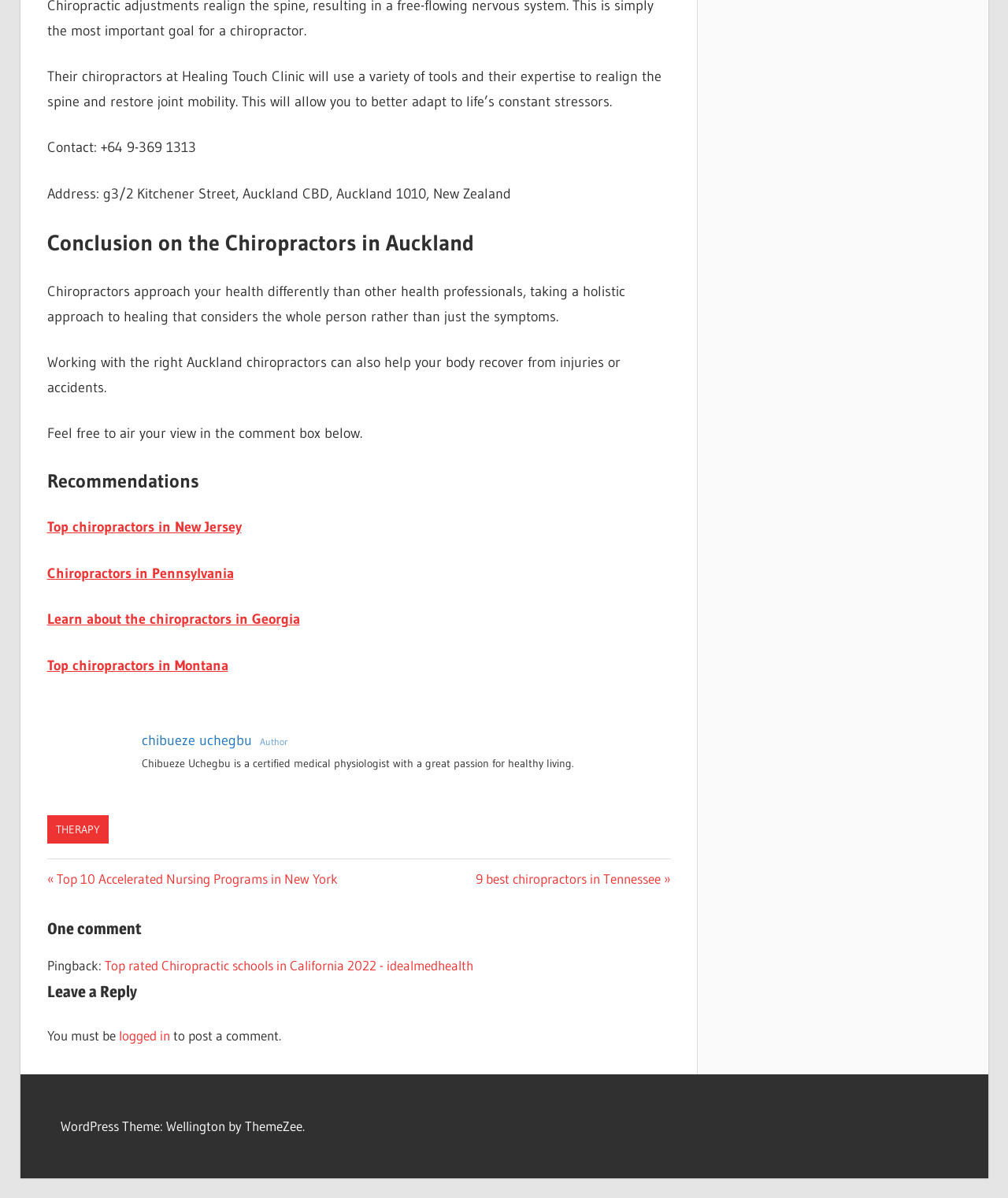What is the profession of the author Chibueze Uchegbu?
Refer to the image and provide a thorough answer to the question.

I found the profession by looking at the StaticText element with the text 'Chibueze Uchegbu is a certified medical physiologist with a great passion for healthy living.' which is located near the author's name.